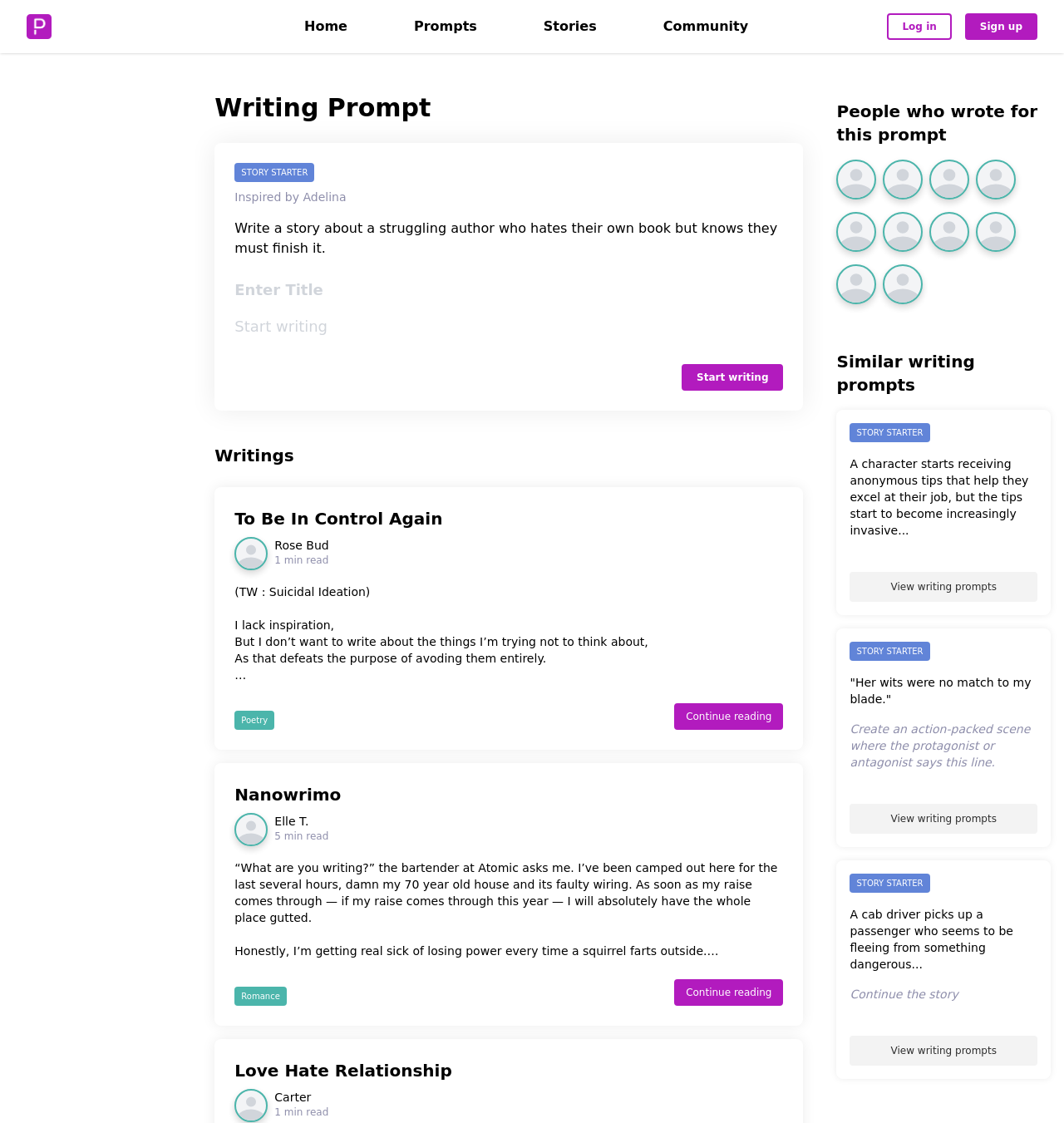Locate the bounding box coordinates of the item that should be clicked to fulfill the instruction: "Click the 'Start writing' button".

[0.641, 0.324, 0.736, 0.348]